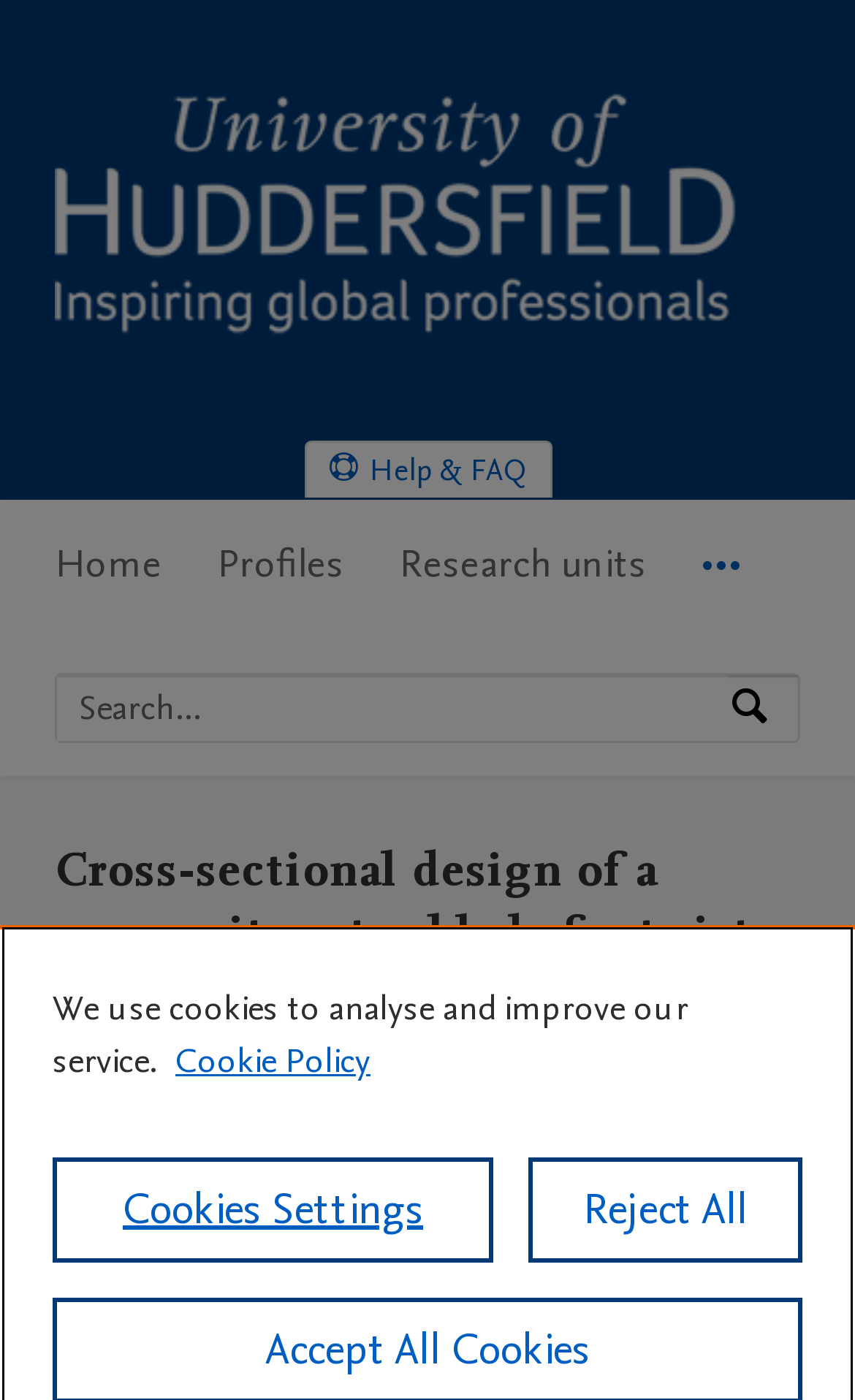Please determine the bounding box coordinates of the element to click on in order to accomplish the following task: "Go to University of Huddersfield Research Portal Home". Ensure the coordinates are four float numbers ranging from 0 to 1, i.e., [left, top, right, bottom].

[0.064, 0.248, 0.936, 0.283]